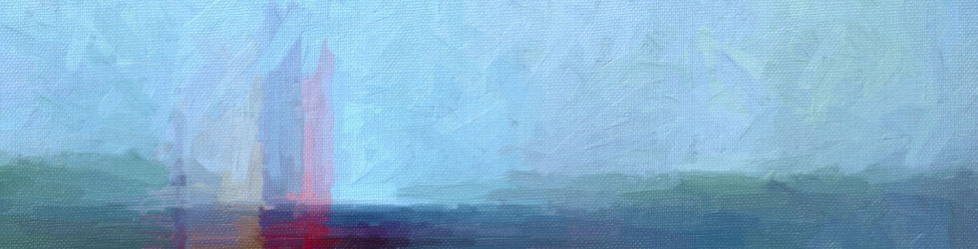What is the theme associated with the AGIP organization? Using the information from the screenshot, answer with a single word or phrase.

Tranquility